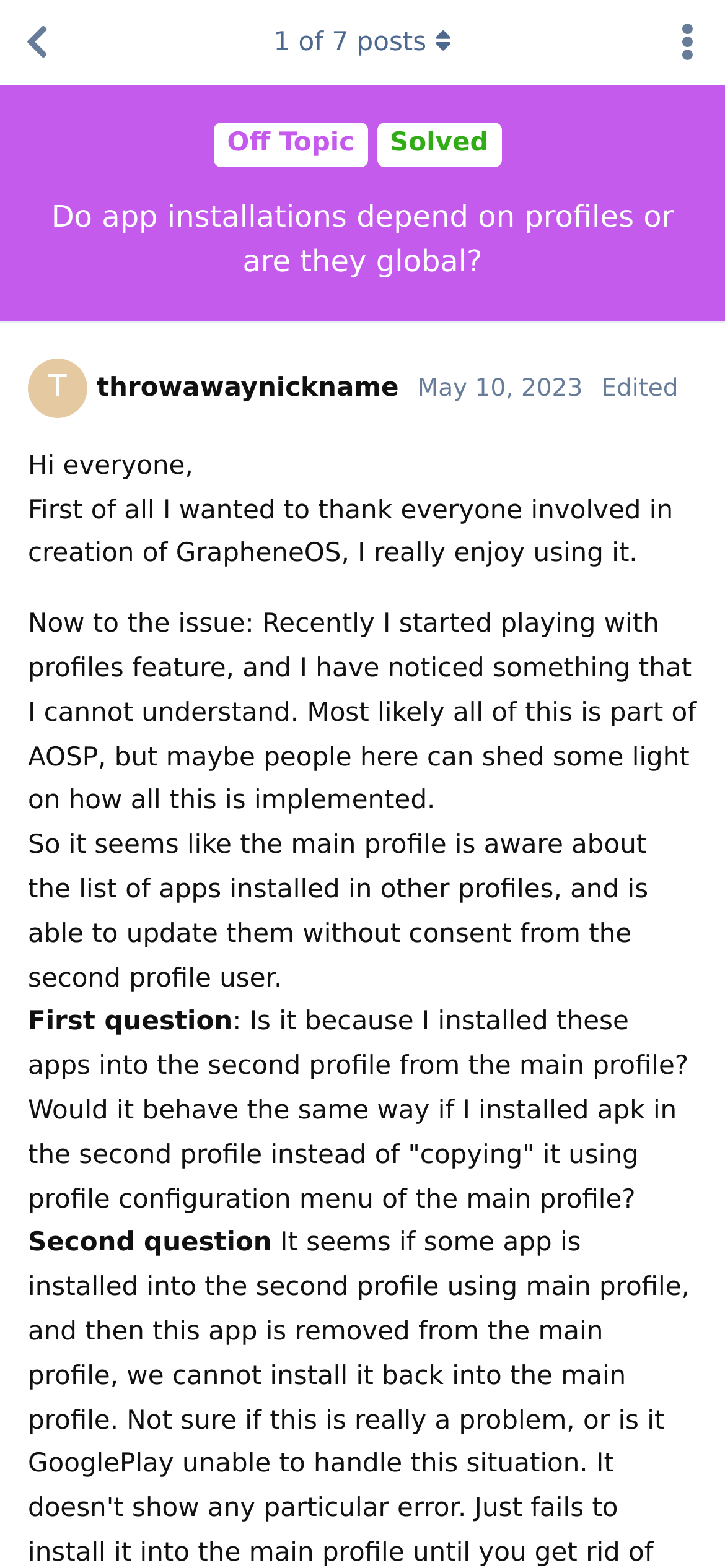What is the main profile aware of?
Examine the image closely and answer the question with as much detail as possible.

According to the discussion post, the main profile is aware of the list of apps installed in other profiles, and is able to update them without consent from the second profile user.